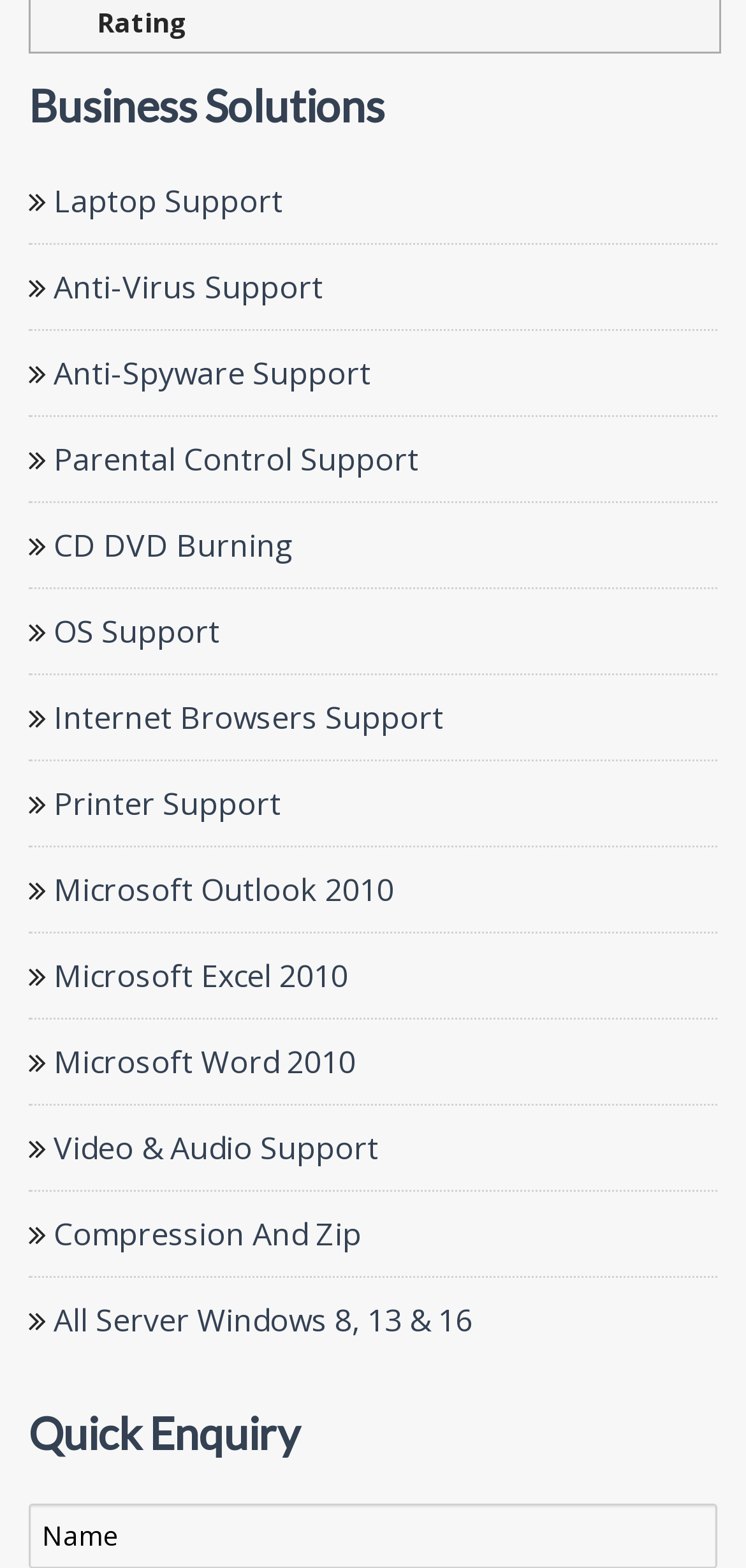How many links are under the 'Business Solutions' heading?
Please answer using one word or phrase, based on the screenshot.

14